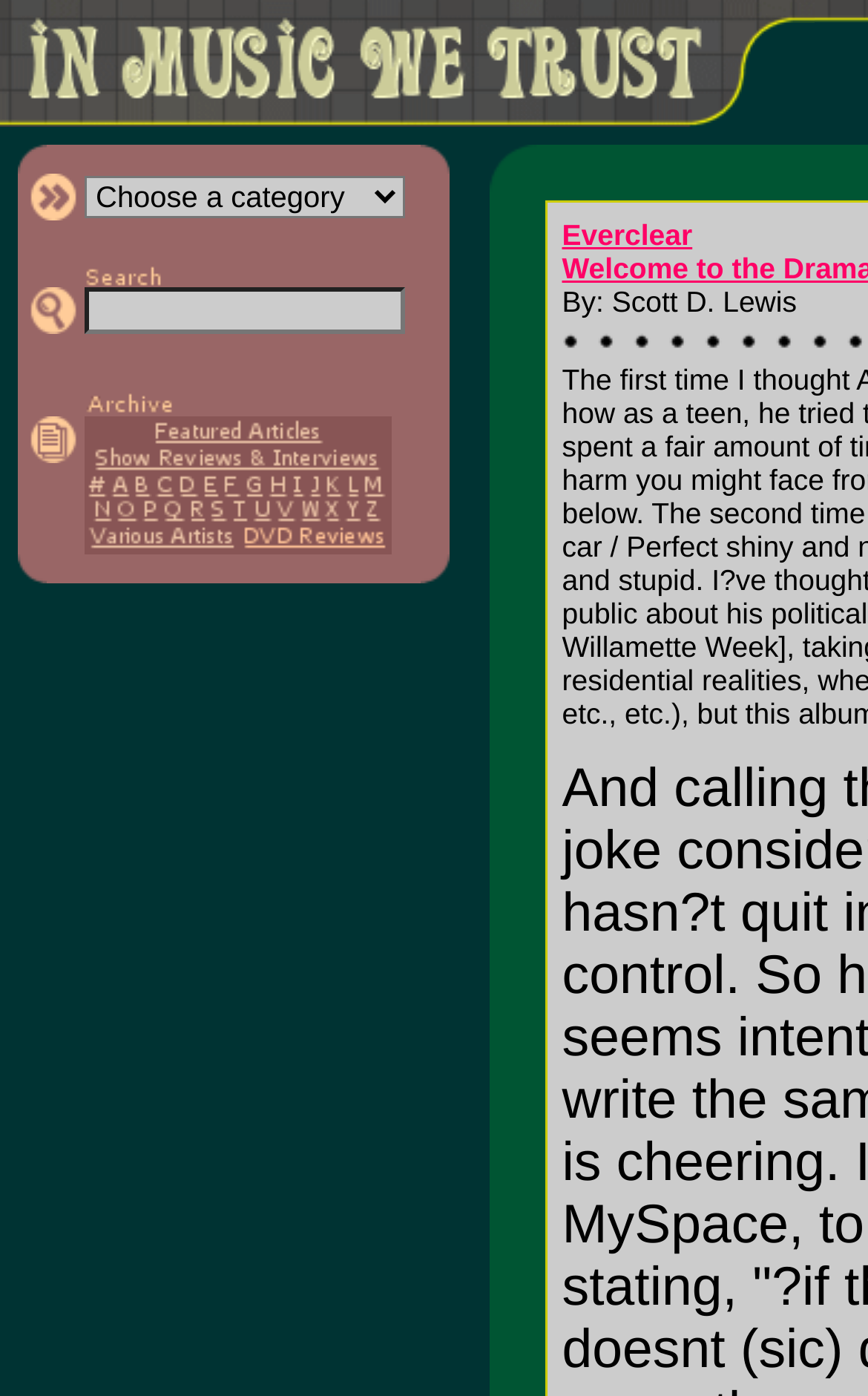Please give a succinct answer to the question in one word or phrase:
What is the category selection button labeled?

Choose a category